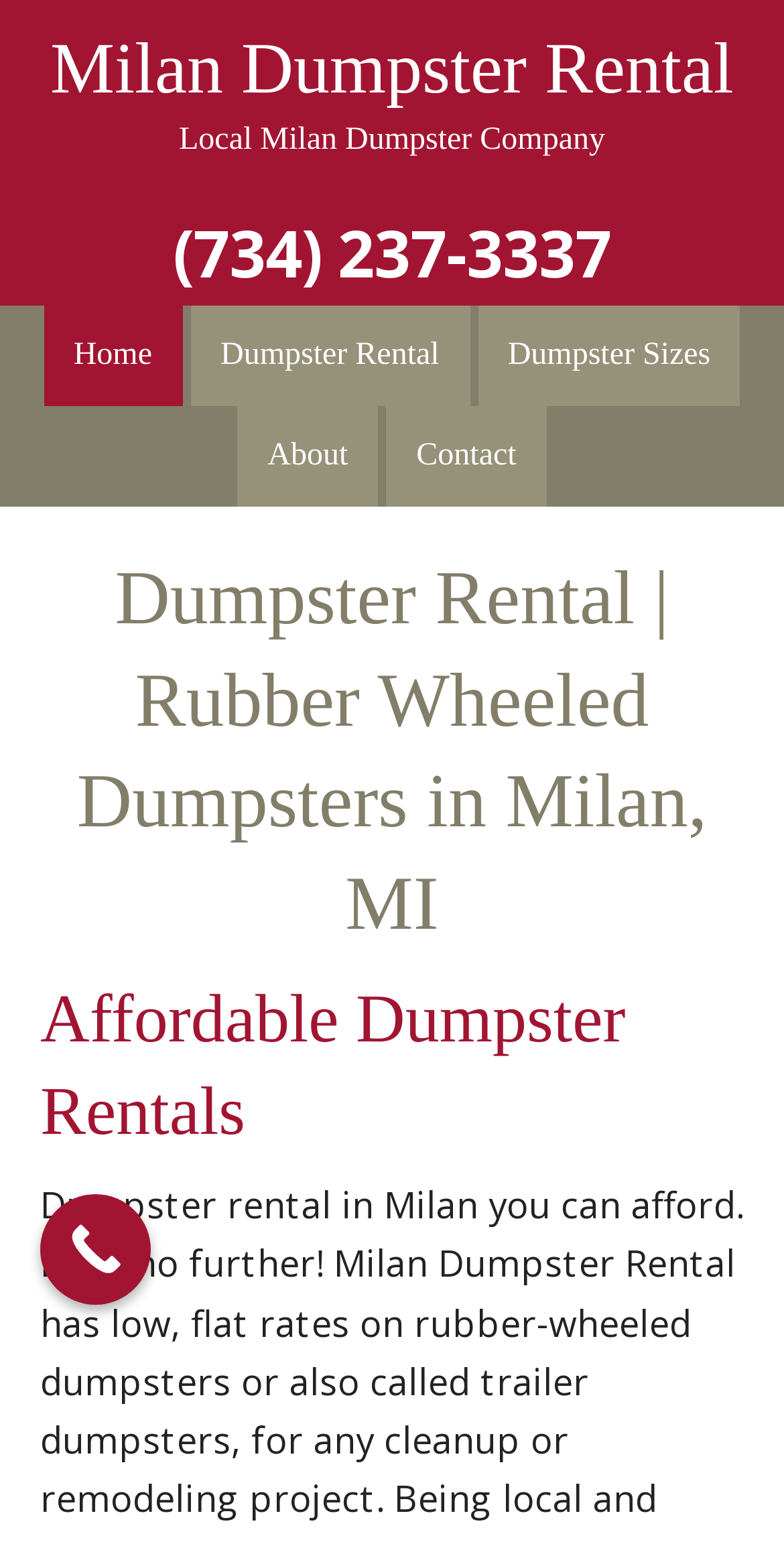Find the bounding box coordinates for the HTML element specified by: "About".

[0.303, 0.263, 0.482, 0.329]